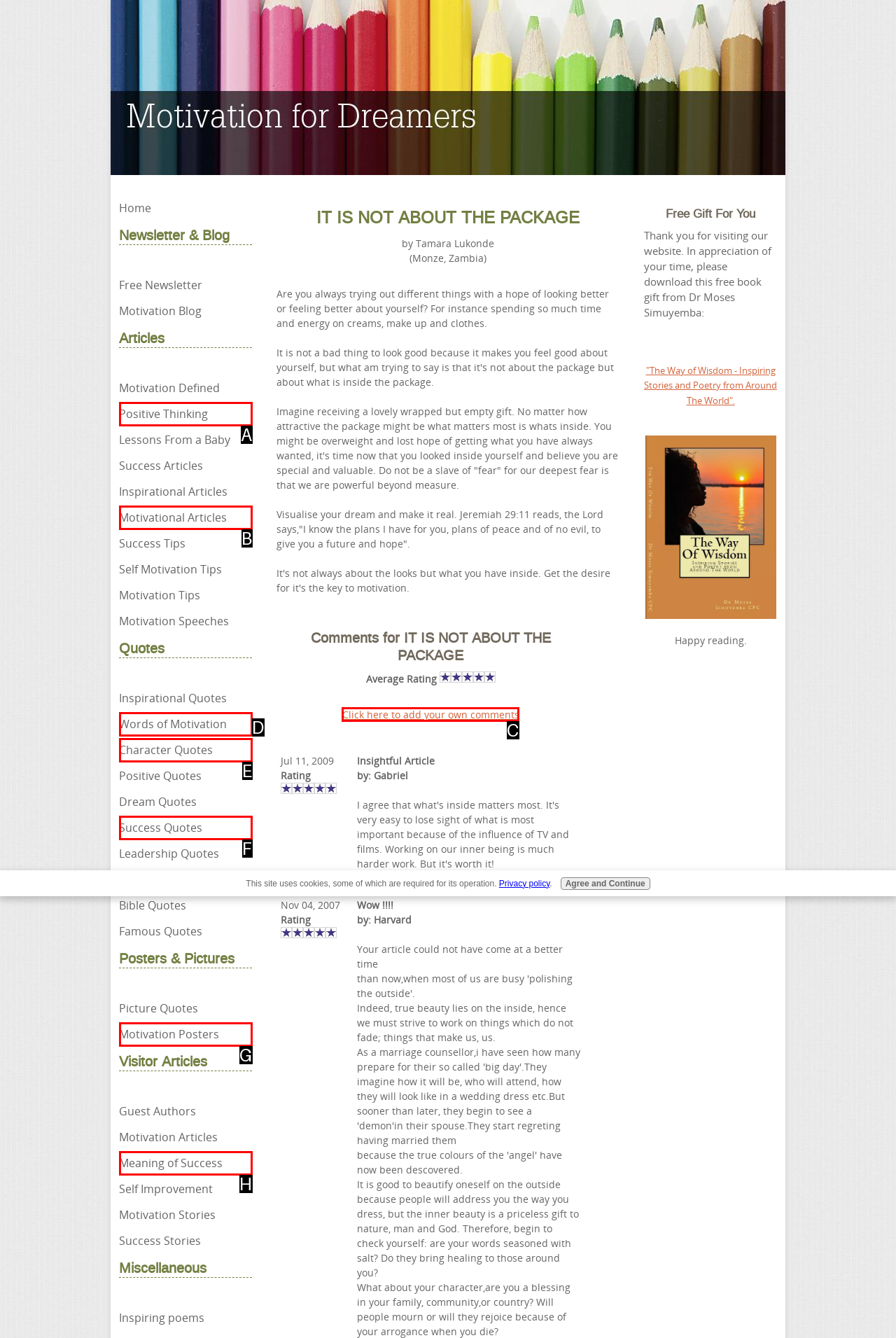Determine the letter of the UI element that will complete the task: Add your own comments
Reply with the corresponding letter.

C